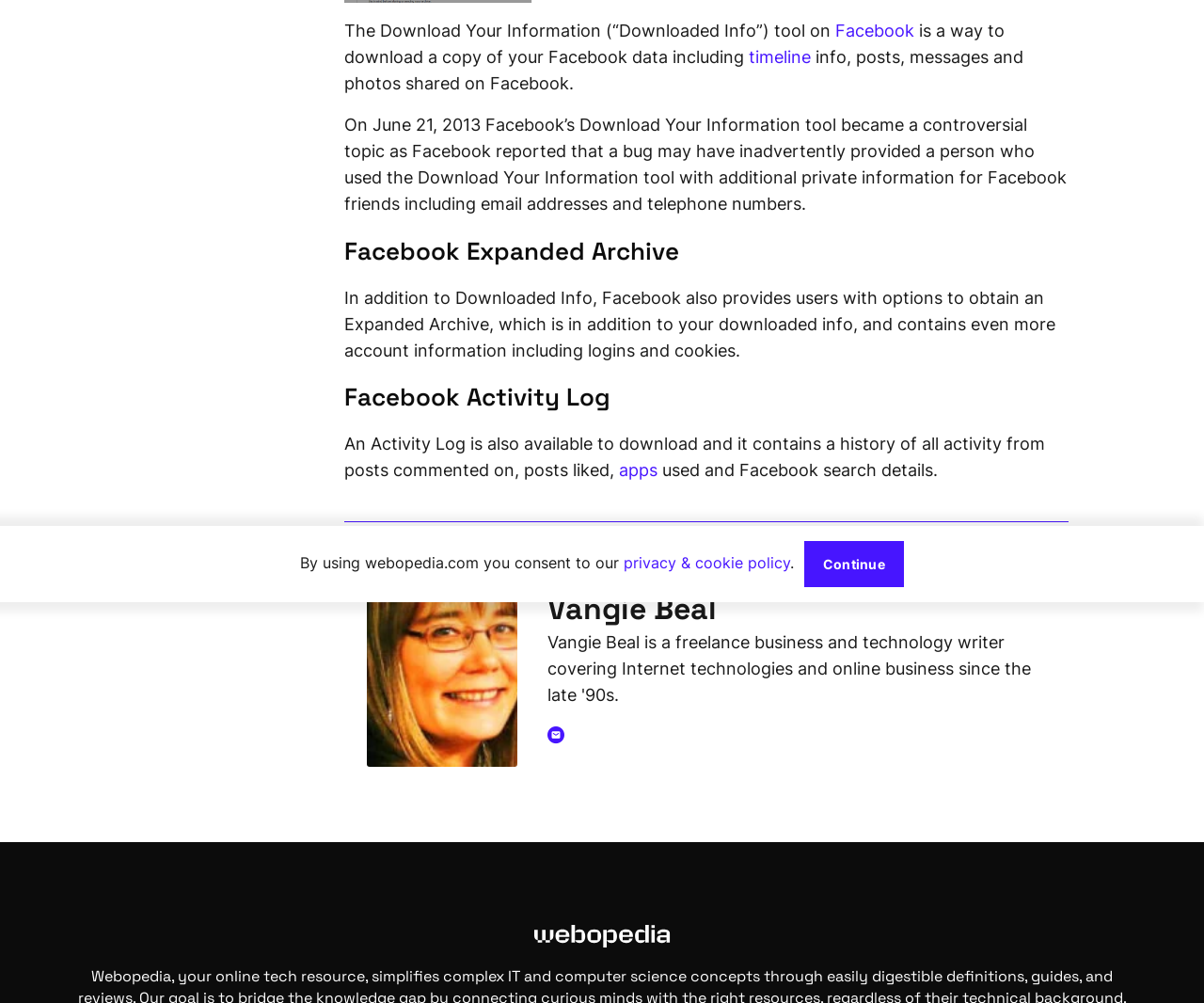Given the element description: "privacy & cookie policy", predict the bounding box coordinates of this UI element. The coordinates must be four float numbers between 0 and 1, given as [left, top, right, bottom].

[0.518, 0.552, 0.656, 0.571]